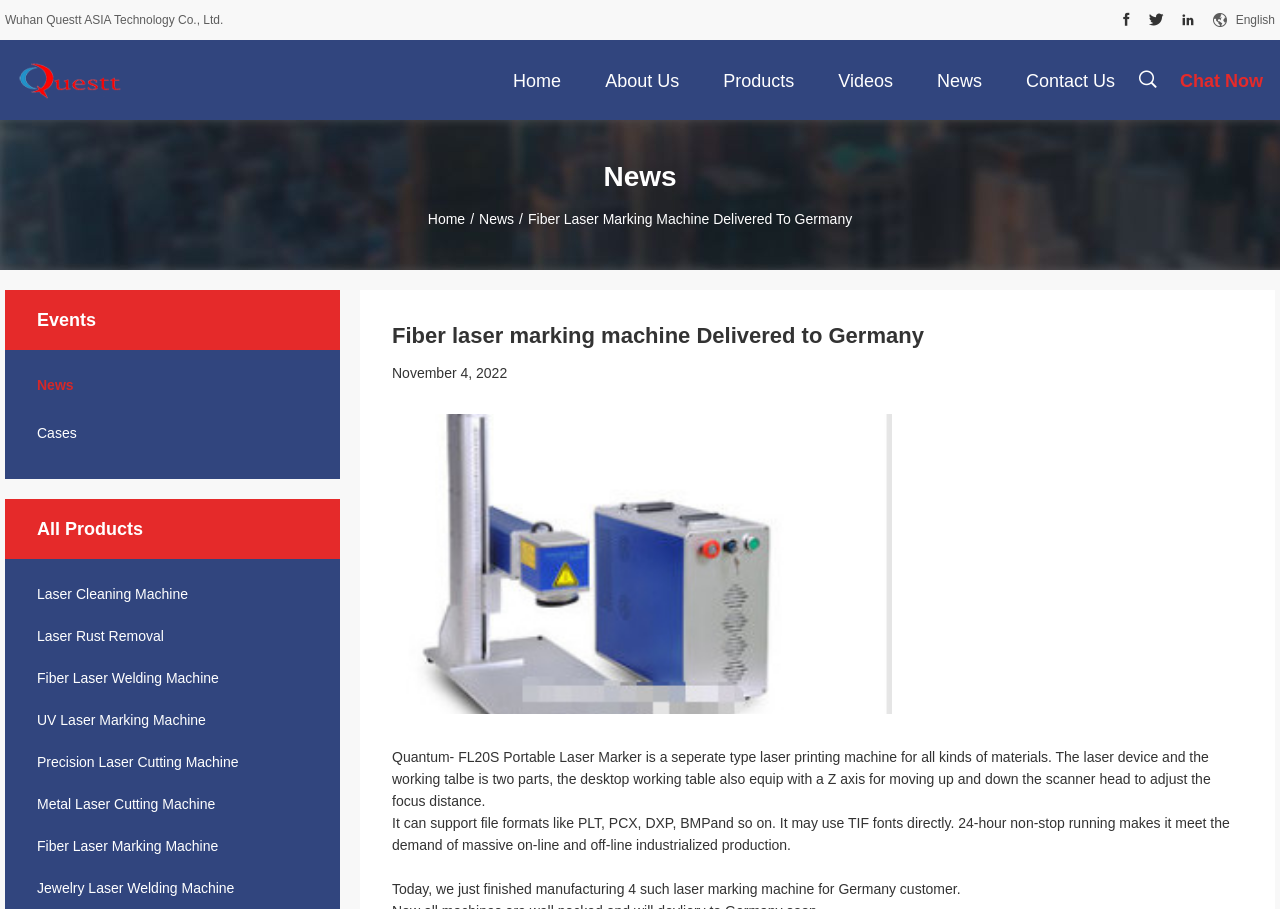How many laser marking machines were manufactured for the Germany customer?
Please provide a comprehensive answer to the question based on the webpage screenshot.

The webpage mentions that 'Today, we just finished manufacturing 4 such laser marking machine for Germany customer.', which indicates that 4 laser marking machines were manufactured for the Germany customer.